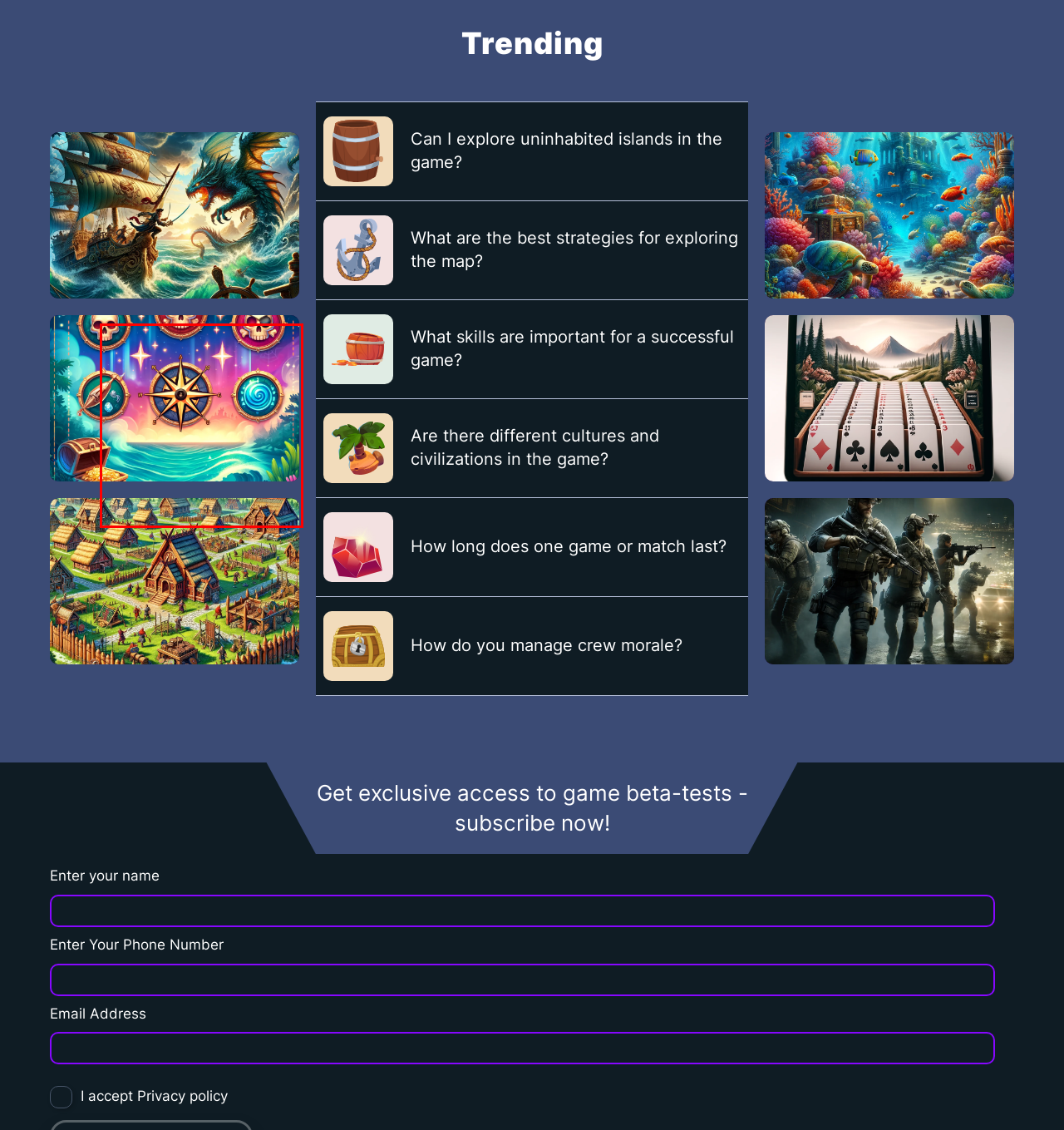Please recognize and transcribe the text located inside the red bounding box in the webpage image.

Treasures Winner of the Mystic Sea is a captivating puzzle game that takes players on an exciting journey across a beautifully illustrated pirate-themed map. The game's premise revolves around matching symbols to clear the board within a set time limit, adding a thrilling challenge to each level....